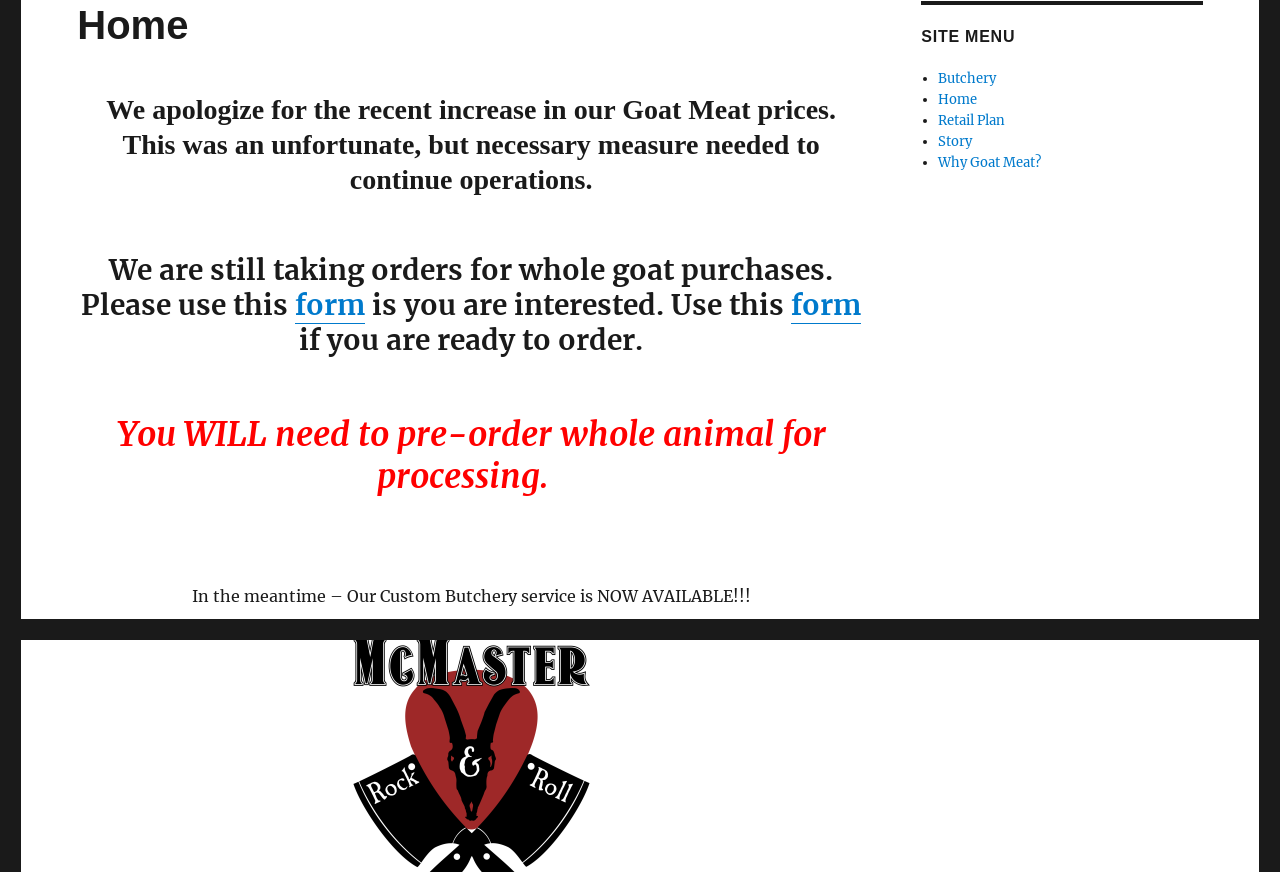Identify the bounding box coordinates for the UI element described as follows: Products. Use the format (top-left x, top-left y, bottom-right x, bottom-right y) and ensure all values are floating point numbers between 0 and 1.

None